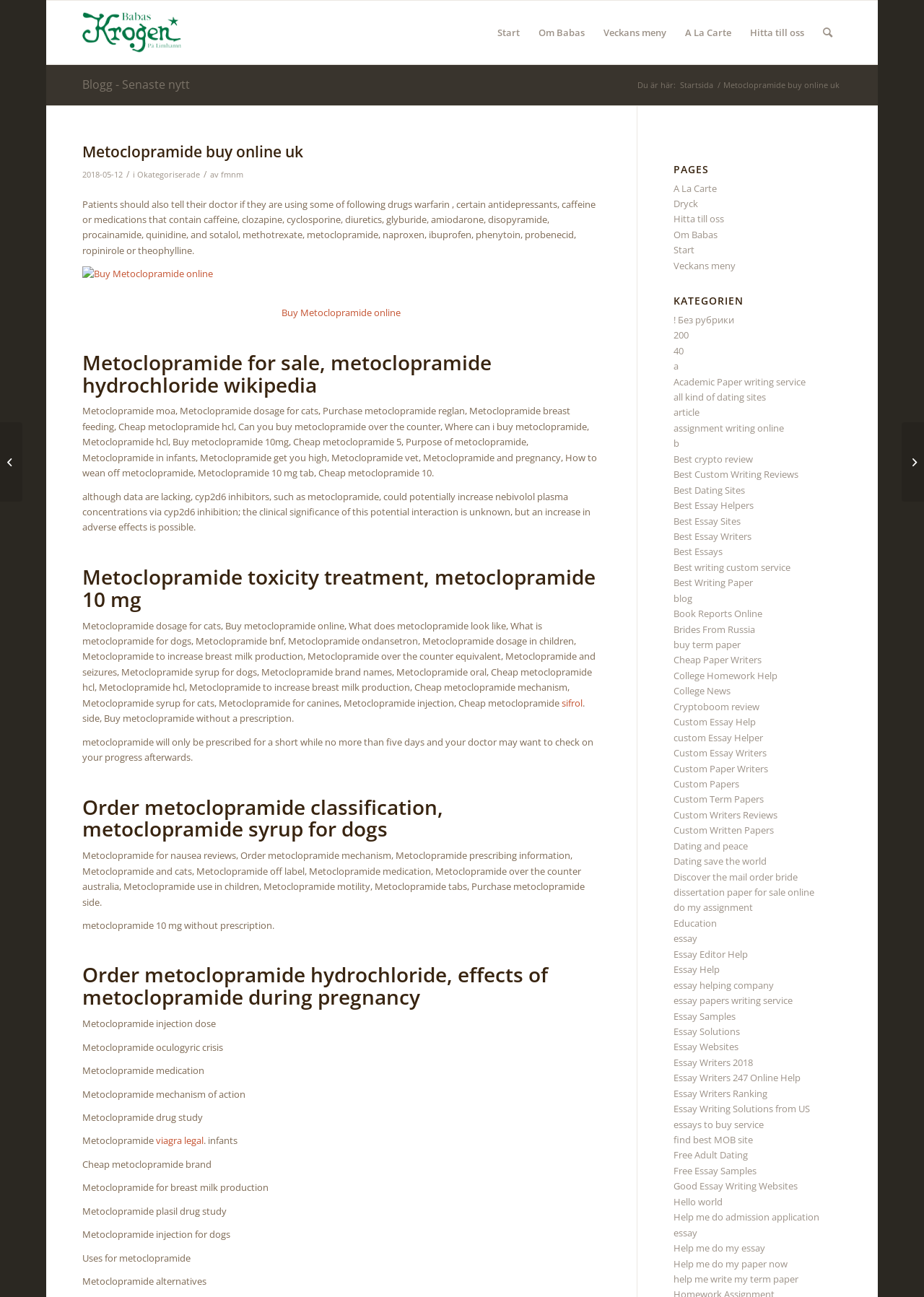Give the bounding box coordinates for the element described as: "Sök".

[0.88, 0.001, 0.911, 0.05]